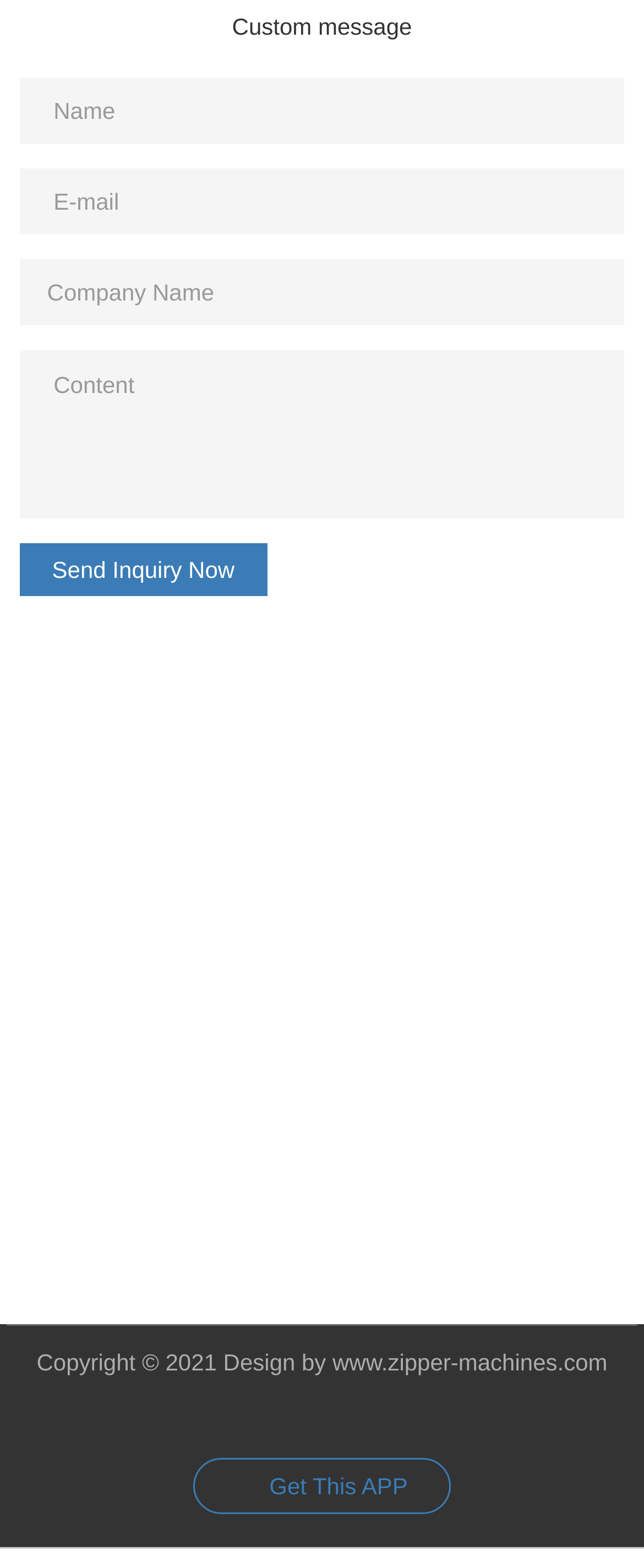Please provide a detailed answer to the question below by examining the image:
How many links are there at the bottom of the webpage?

By examining the bounding box coordinates, I can see that there are six links at the bottom of the webpage, with y-coordinates ranging from 0.882 to 0.906. These links are arranged horizontally and are likely part of the webpage's footer.